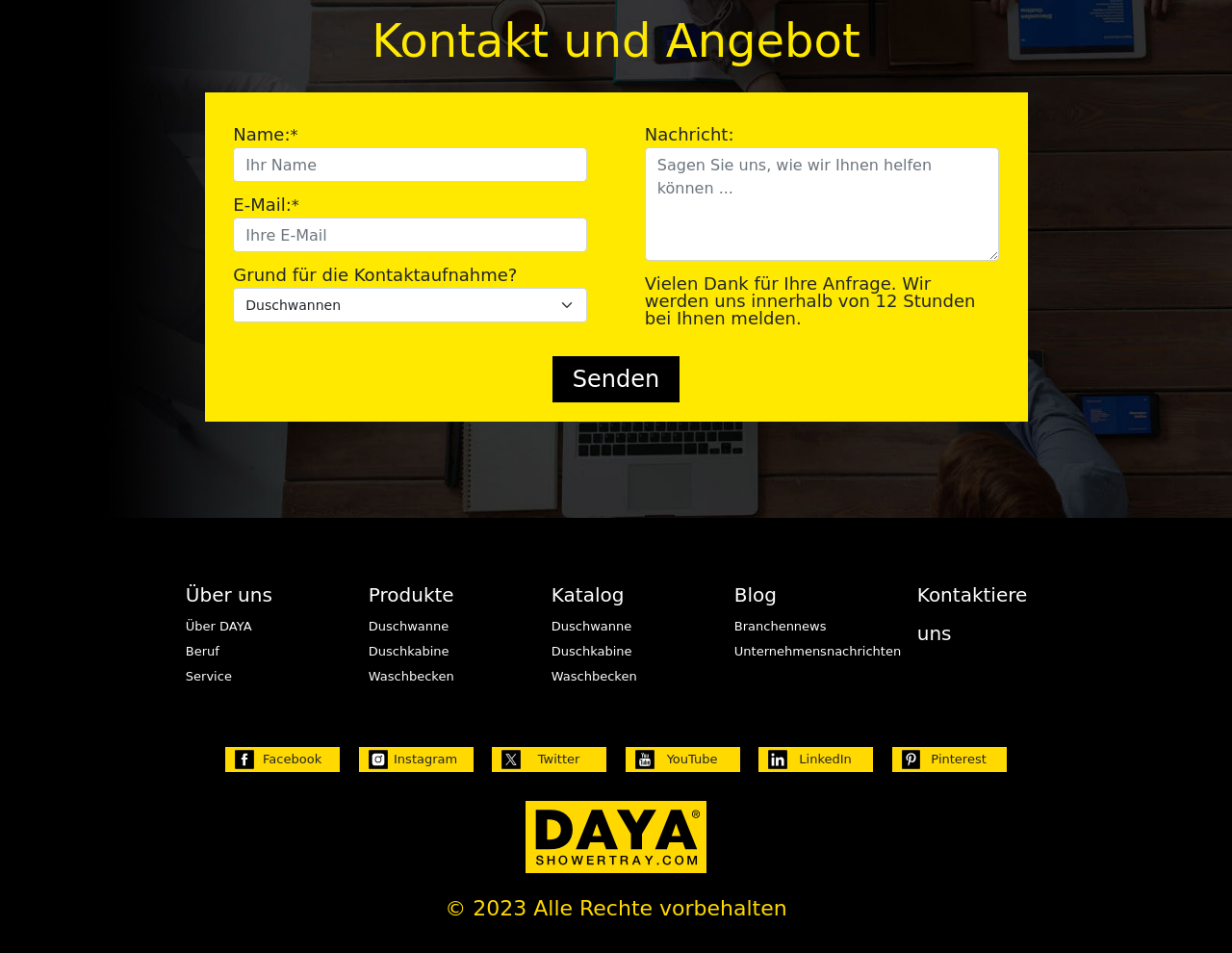Please find the bounding box coordinates of the section that needs to be clicked to achieve this instruction: "Click the send button".

[0.448, 0.374, 0.552, 0.422]